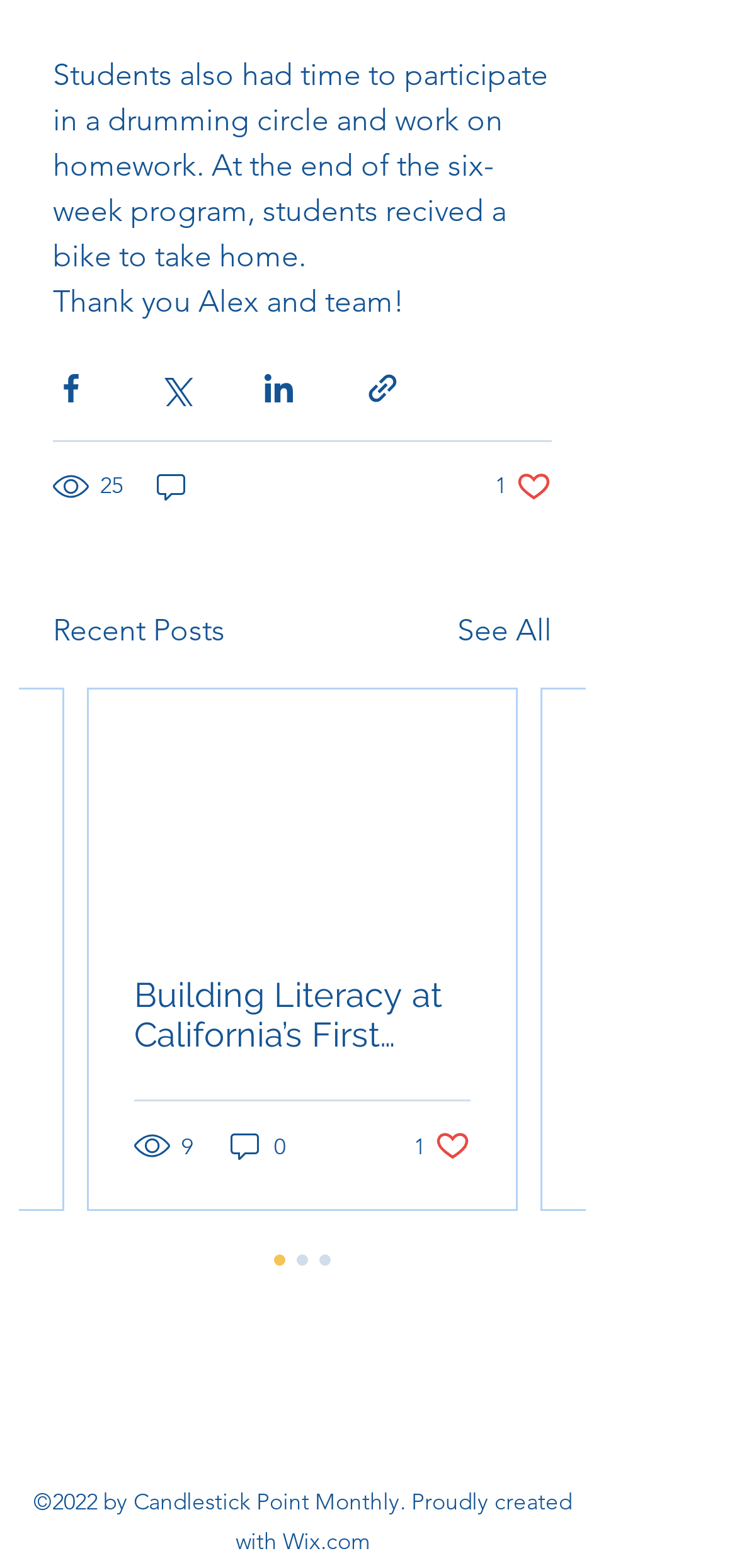How many likes does the first post have?
Based on the image, please offer an in-depth response to the question.

I found this answer by looking at the button '1 like. Post not marked as liked' which is located near the first post, indicating that the first post has 1 like.